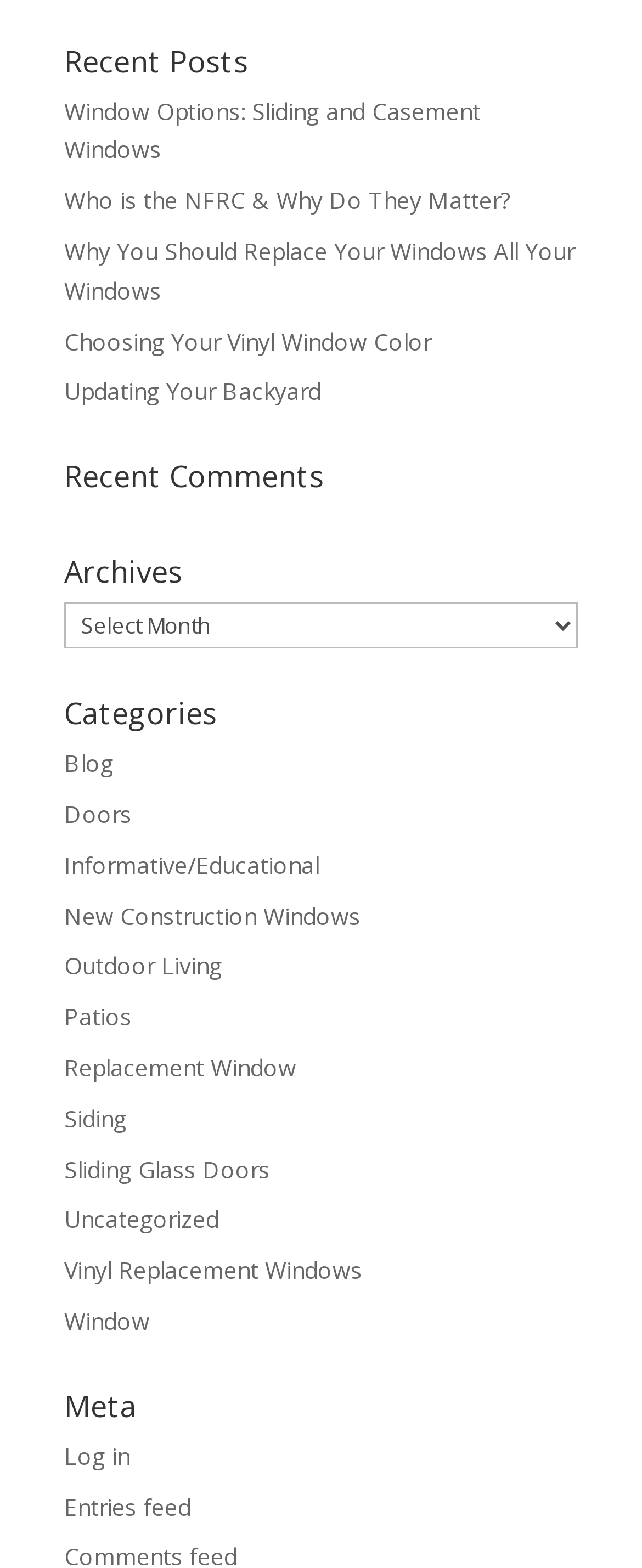Answer the question in a single word or phrase:
What is the first recent post?

Window Options: Sliding and Casement Windows